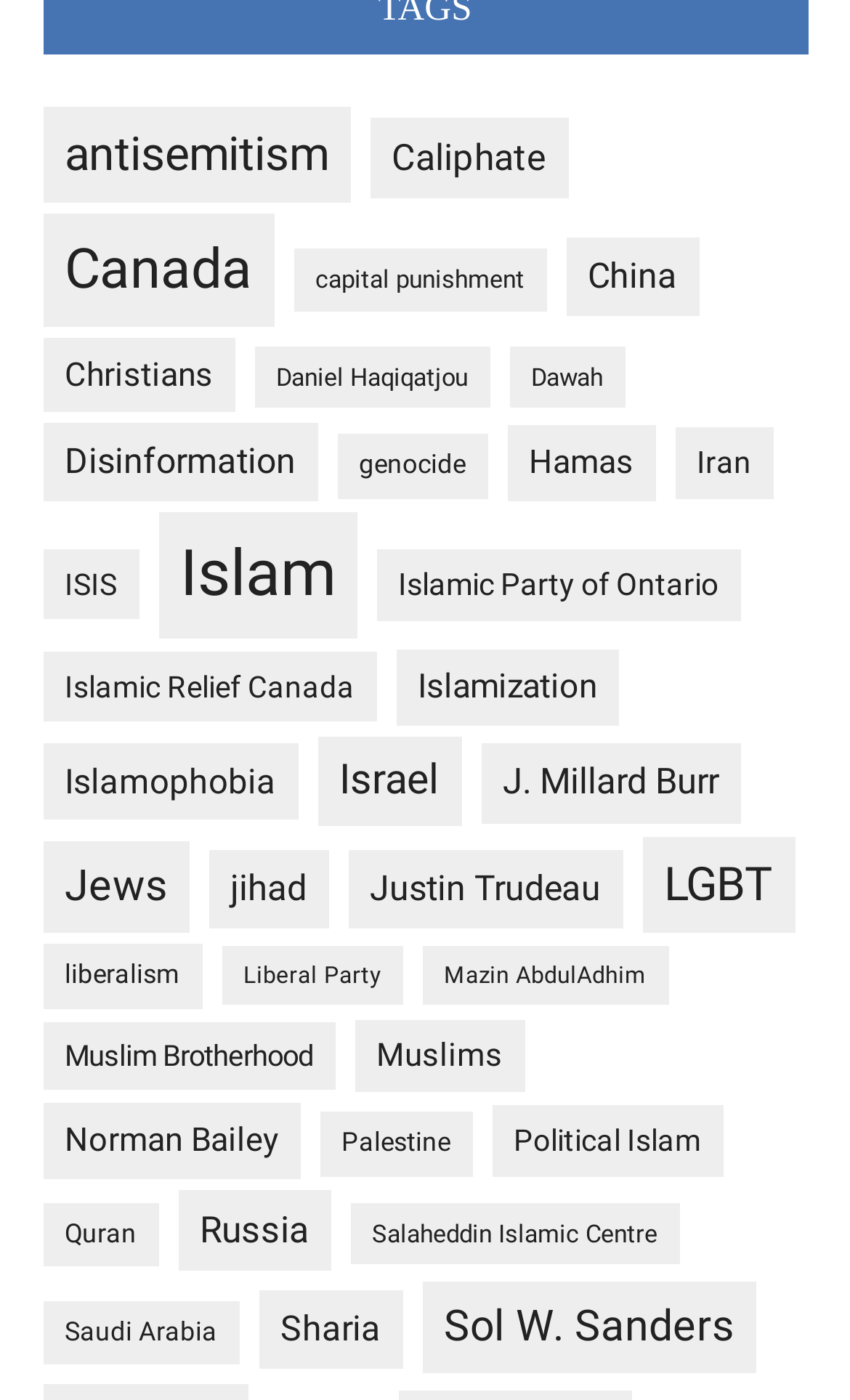Please reply to the following question with a single word or a short phrase:
Is there a link about Canada on this webpage?

Yes